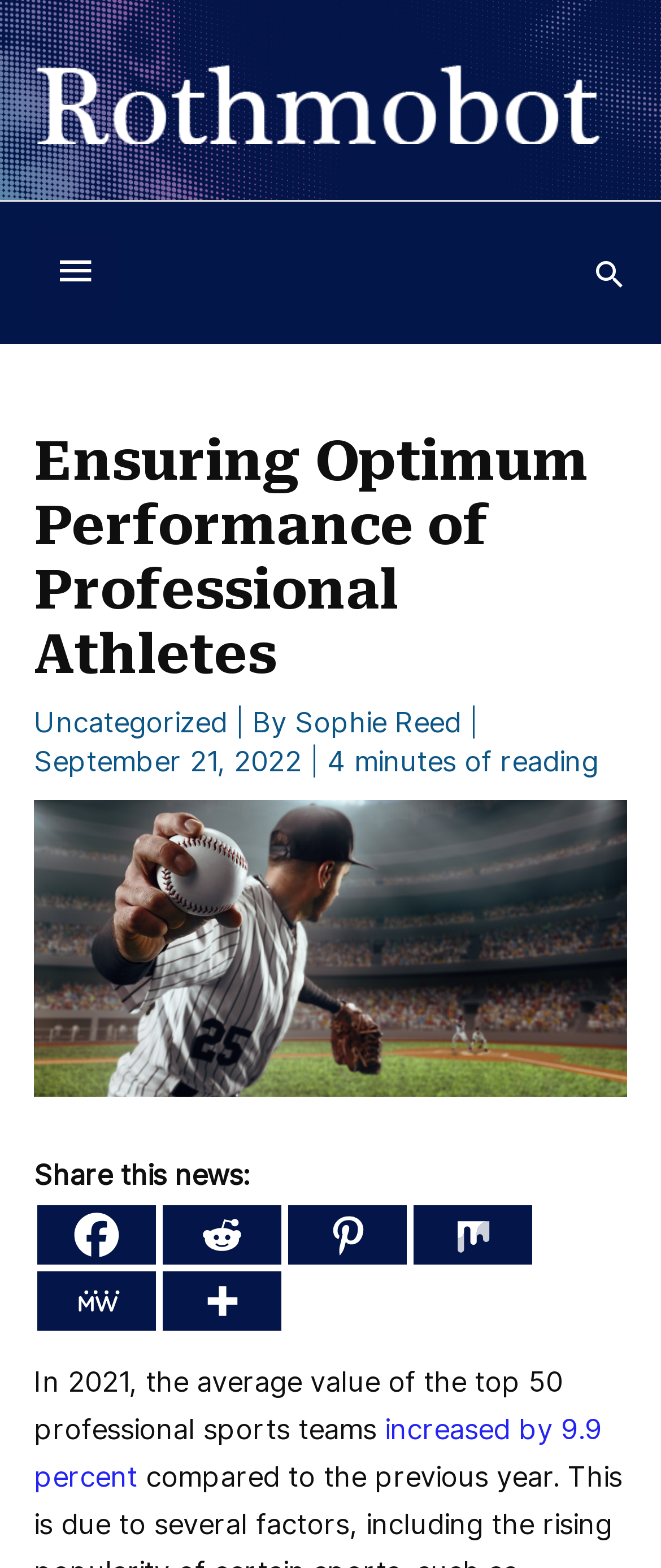Please determine the bounding box coordinates of the element to click on in order to accomplish the following task: "Click the Rothmobot logo". Ensure the coordinates are four float numbers ranging from 0 to 1, i.e., [left, top, right, bottom].

[0.051, 0.035, 0.907, 0.092]